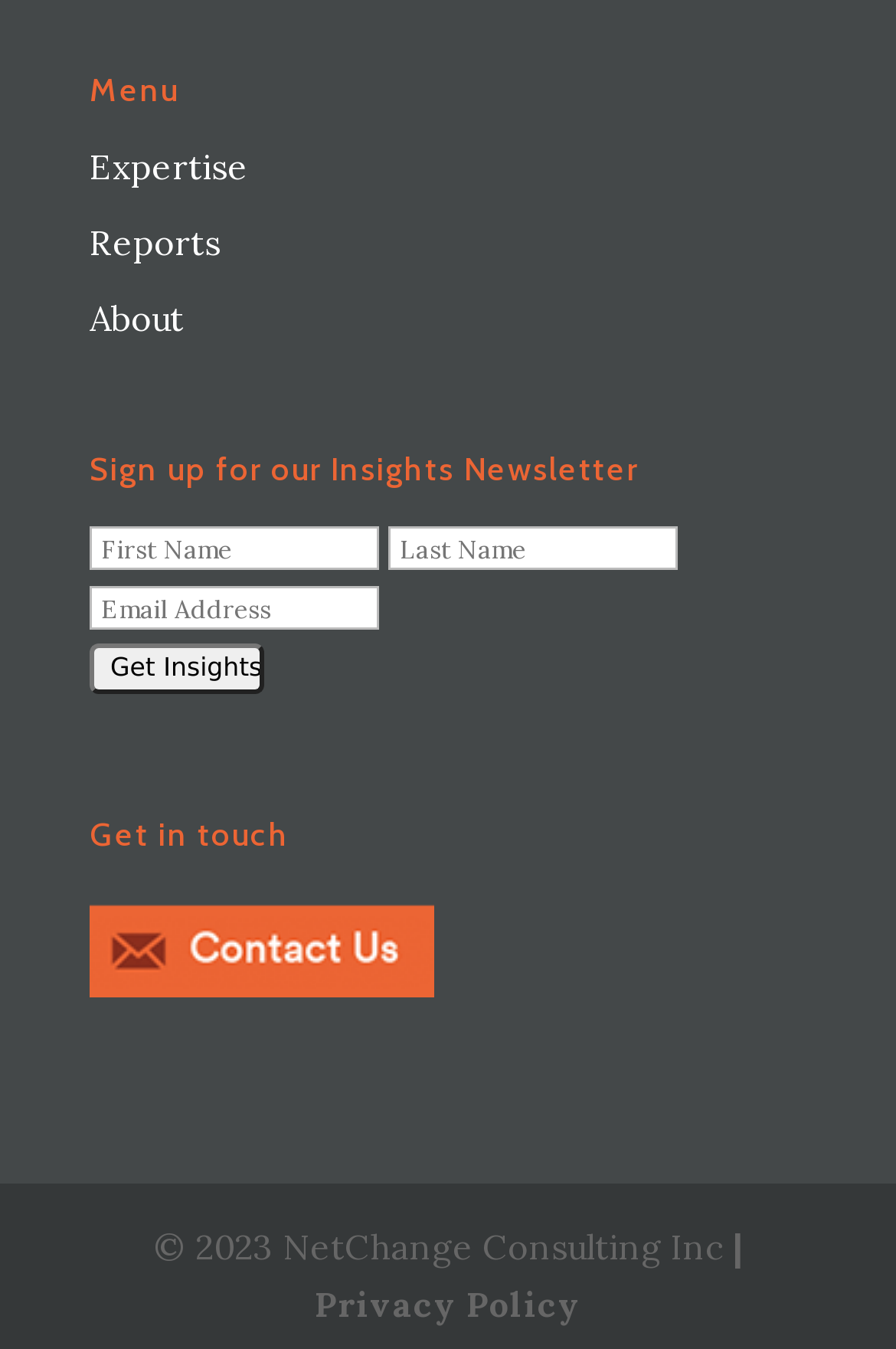What is the company name?
Please respond to the question with a detailed and well-explained answer.

The company name is mentioned in the footer of the webpage, in the copyright notice '© 2023 NetChange Consulting Inc'.